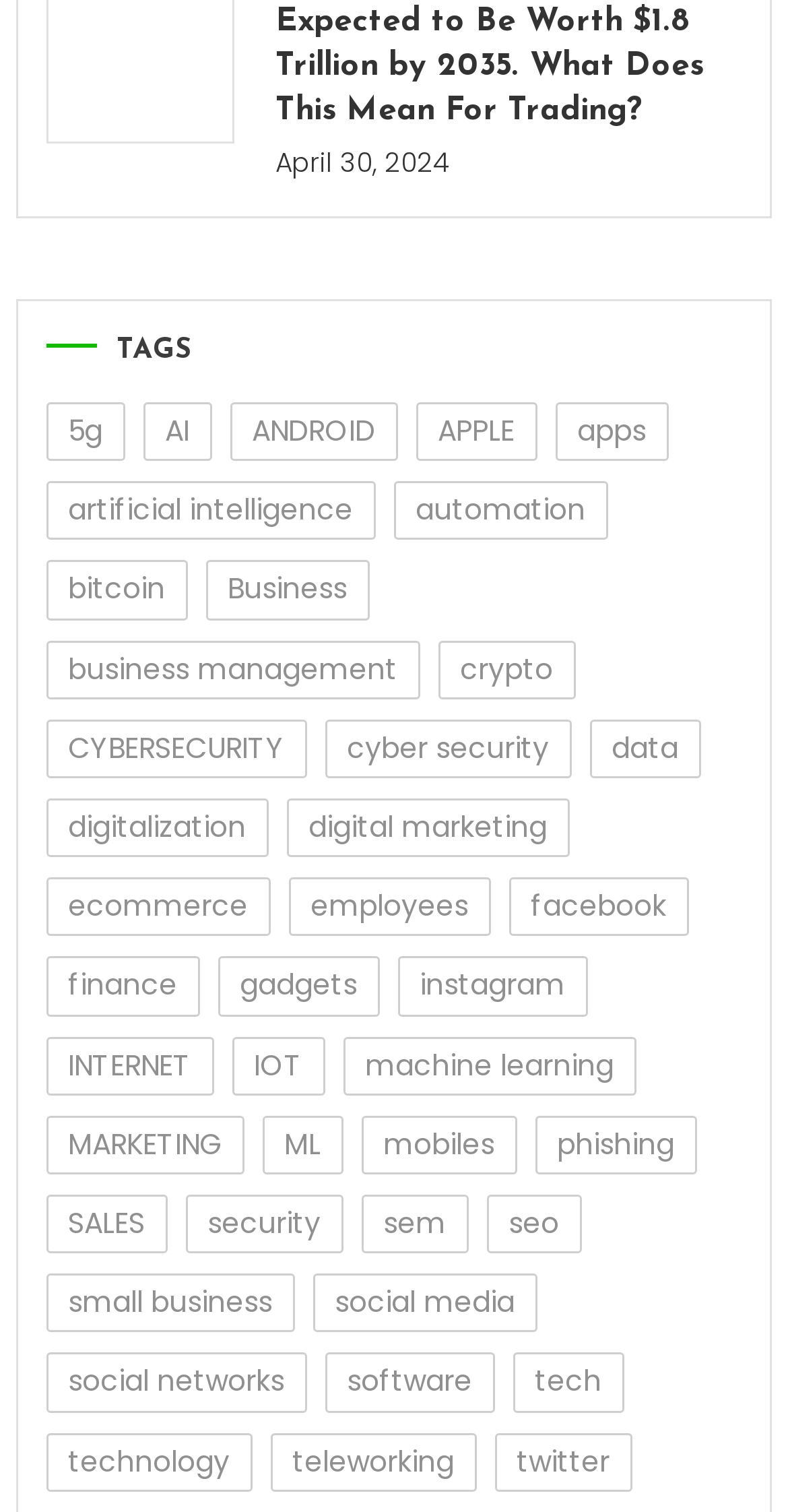Give a concise answer using one word or a phrase to the following question:
How many items are related to 'AI'?

50